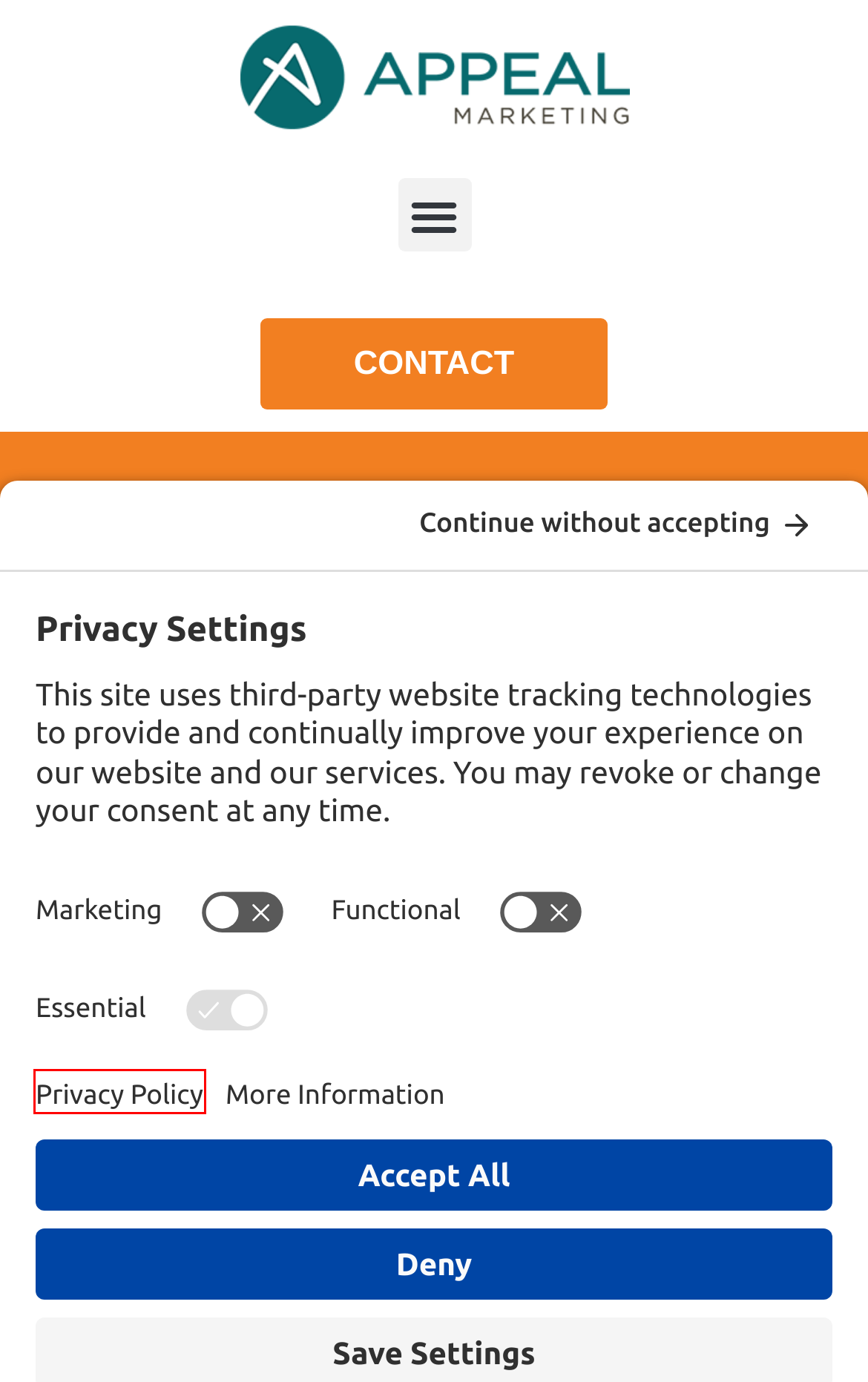Look at the screenshot of a webpage with a red bounding box and select the webpage description that best corresponds to the new page after clicking the element in the red box. Here are the options:
A. Being the Light: Holiday Wishes - Appeal Marketing
B. Usercentrics Consent Management Platform for Web
C. Bookkeeping Services for Small Businesses | Masterpiece Bookkeeping
D. Contact - Appeal Marketing
E. Your 2021 Marketing Roadmap: How to Get Started - Appeal Marketing
F. Privacy Policy - Appeal Marketing
G. November 12, 2020 - Appeal Marketing
H. Home - Appeal Marketing

F